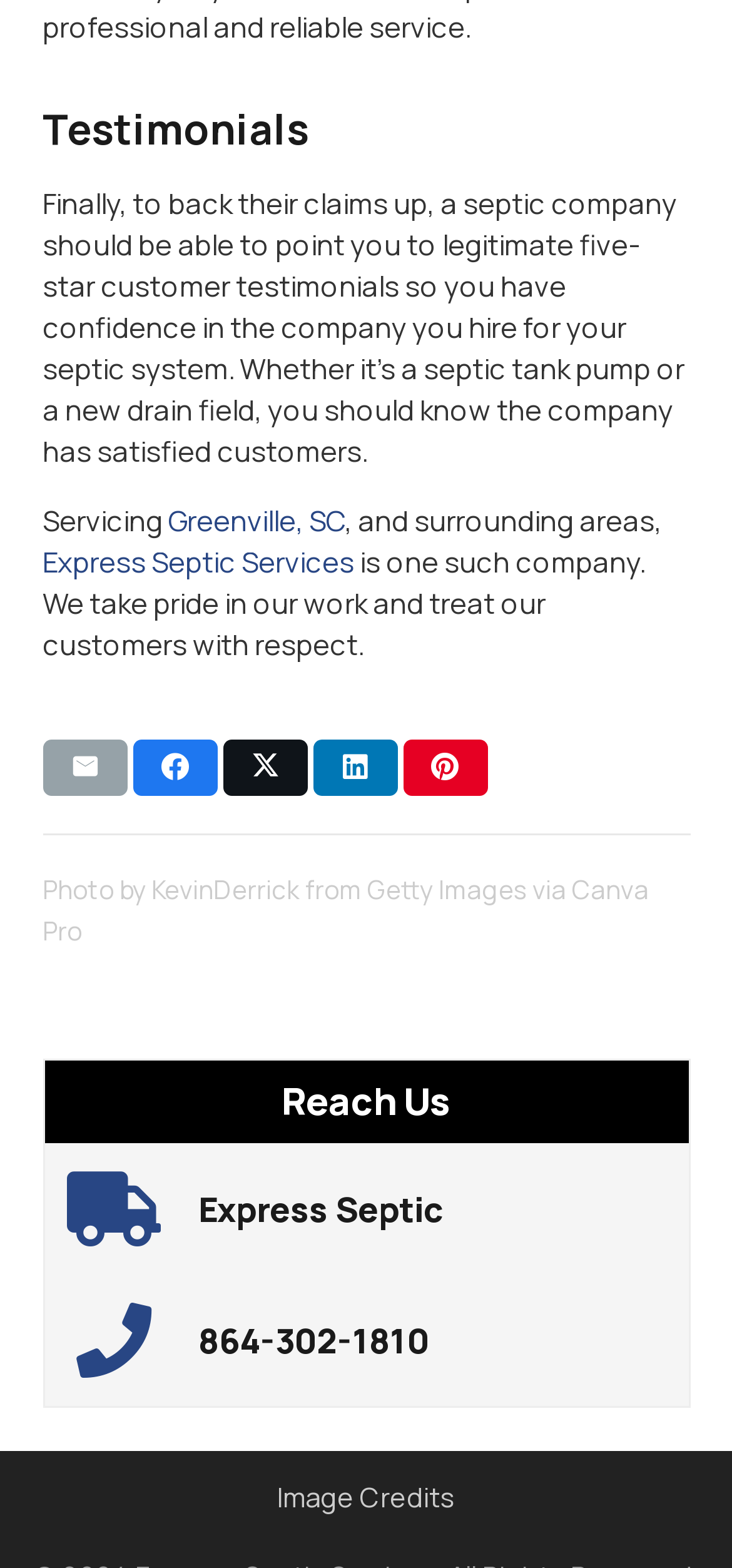Determine the bounding box coordinates of the UI element described by: "Image Credits".

[0.378, 0.943, 0.622, 0.966]